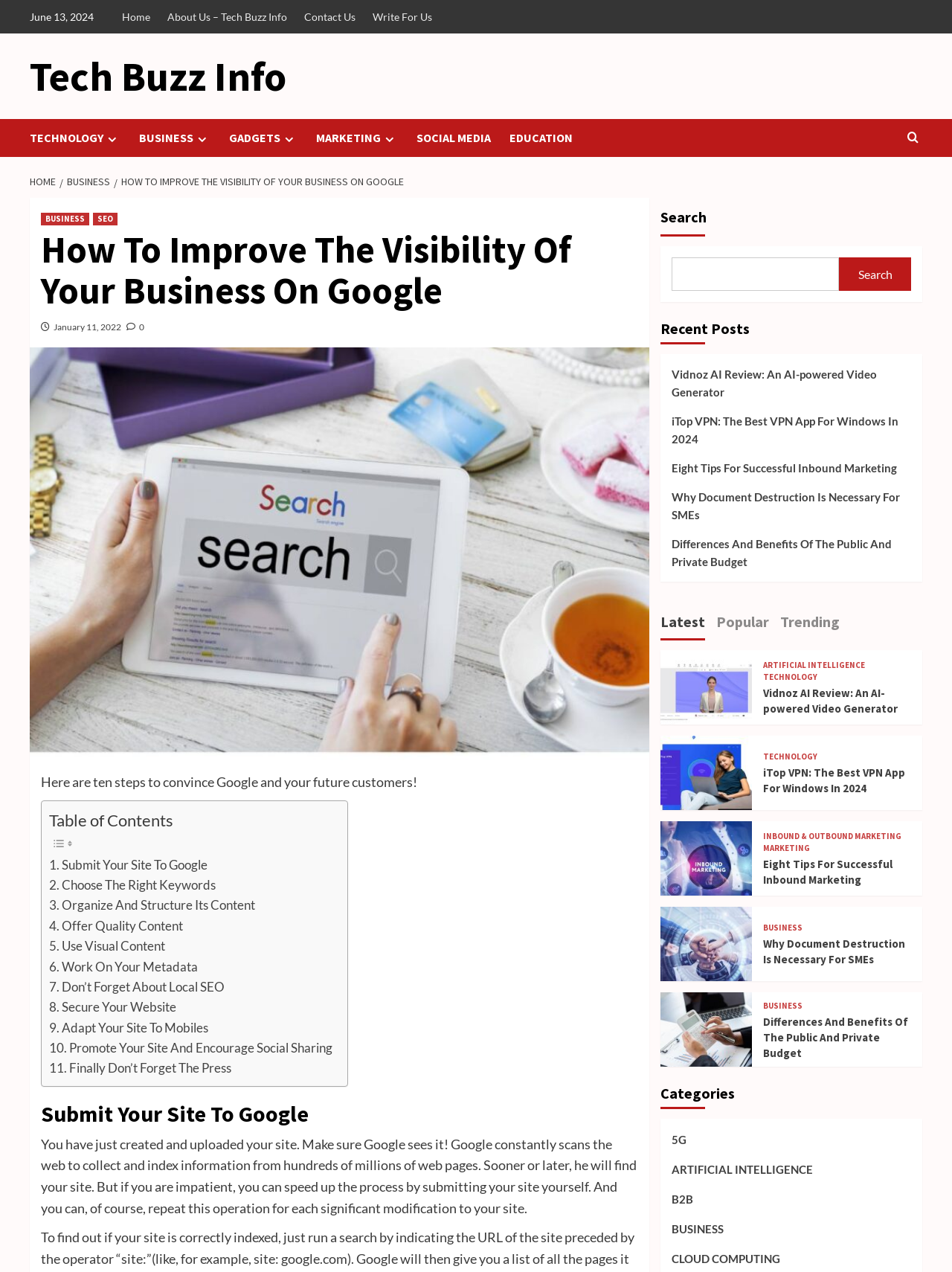Pinpoint the bounding box coordinates of the area that must be clicked to complete this instruction: "Click on the 'Submit Your Site To Google' link".

[0.052, 0.672, 0.218, 0.688]